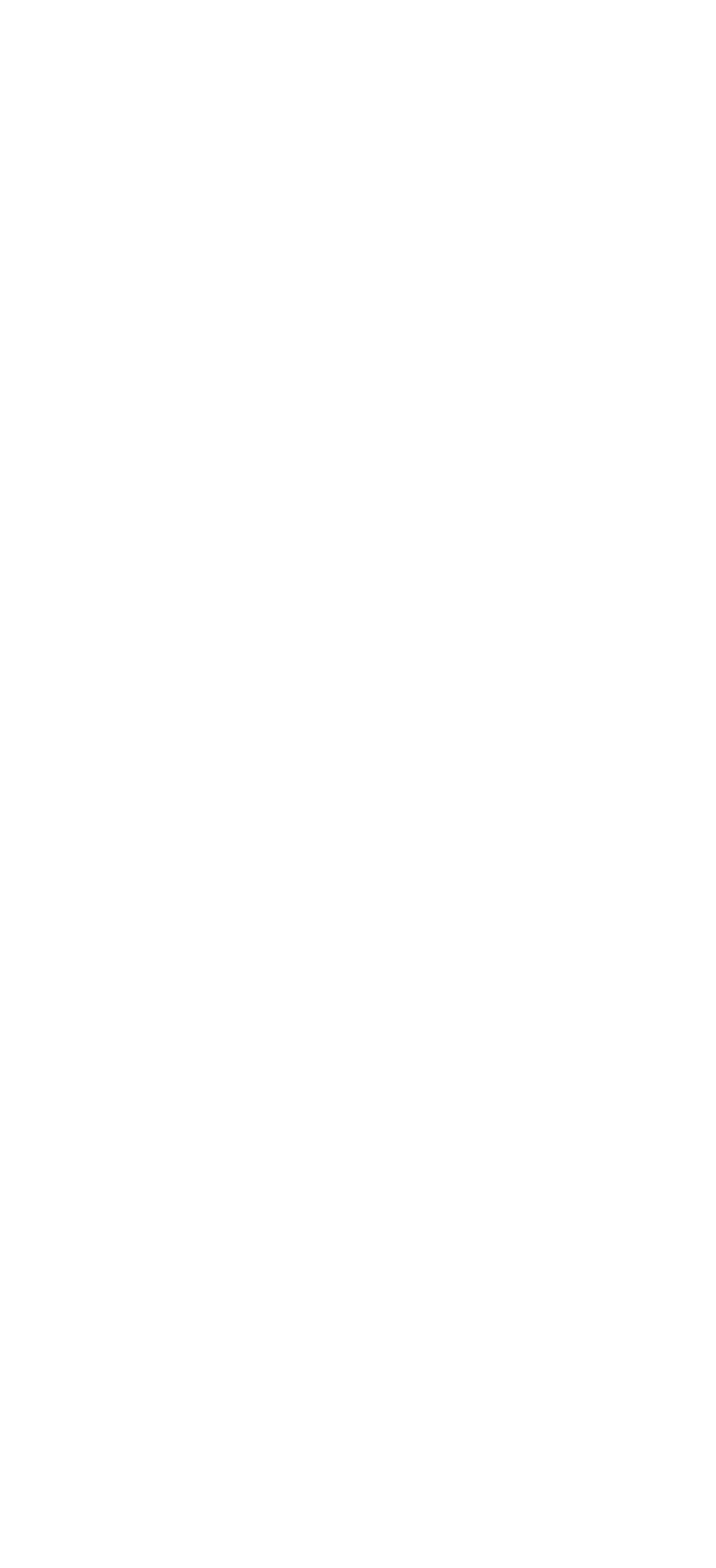Please locate the bounding box coordinates for the element that should be clicked to achieve the following instruction: "contact us". Ensure the coordinates are given as four float numbers between 0 and 1, i.e., [left, top, right, bottom].

[0.064, 0.626, 0.392, 0.664]